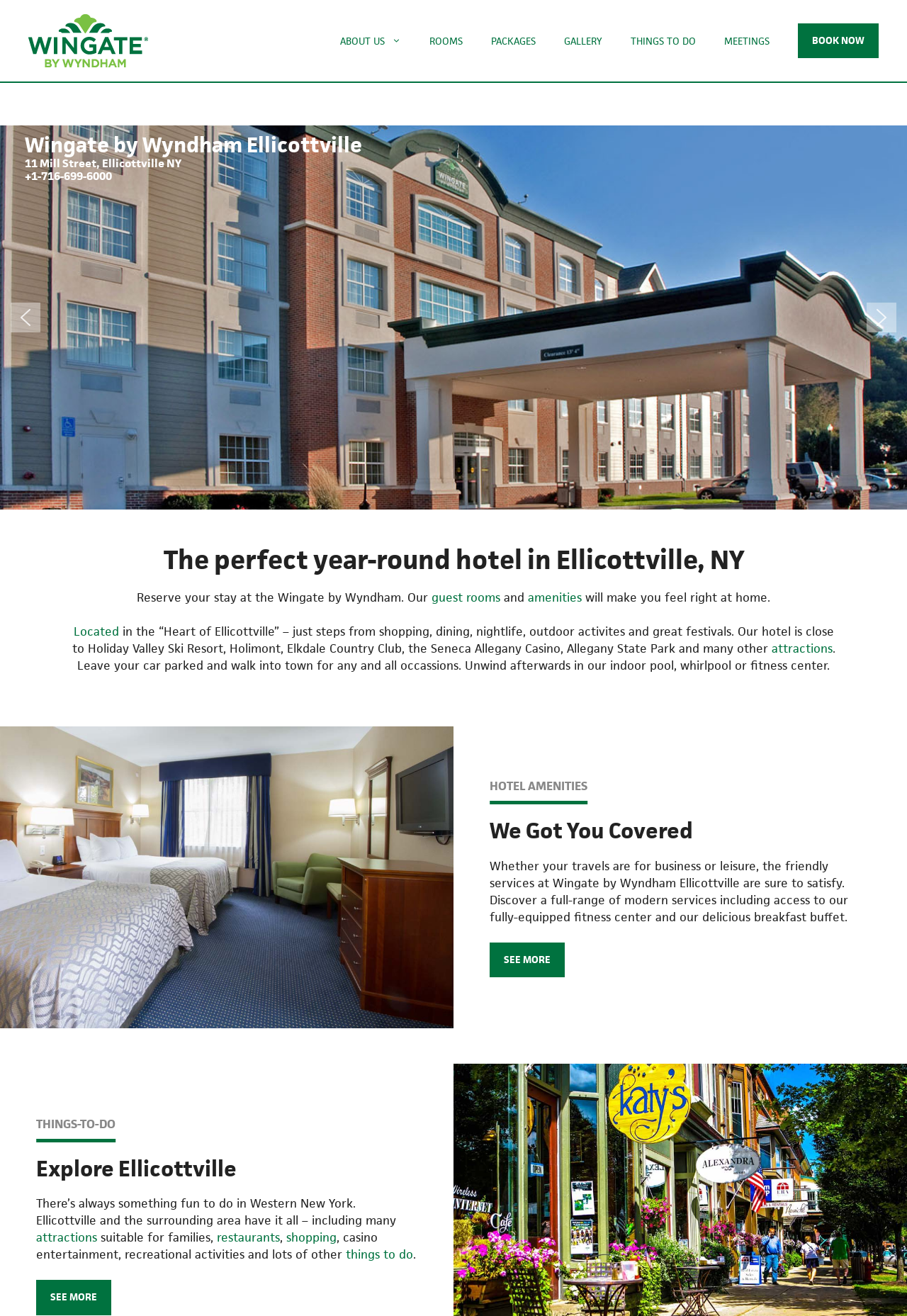Extract the bounding box coordinates of the UI element described by: "Meetings". The coordinates should include four float numbers ranging from 0 to 1, e.g., [left, top, right, bottom].

[0.783, 0.015, 0.864, 0.047]